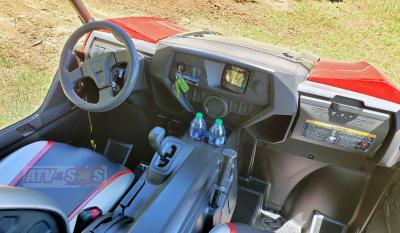Generate a detailed caption that encompasses all aspects of the image.

The image showcases the interior of a Kawasaki Teryx S LE vehicle, highlighting its thoughtful design and user-friendly features. The cockpit is fitted with a sporty steering wheel, streamlined dashboard, and an array of functional controls, reflecting the vehicle's emphasis on comfort and functionality. The seating is plush and supportive, offering both passenger and driver excellent visibility over the hood, ideal for outdoor adventures. Additionally, the center console houses two water bottles, indicating convenience and readiness for excursions. With a sleek finish and ergonomic layout, this Teryx model embodies both style and practicality, making it a compelling choice for off-road enthusiasts who value comfort and performance.